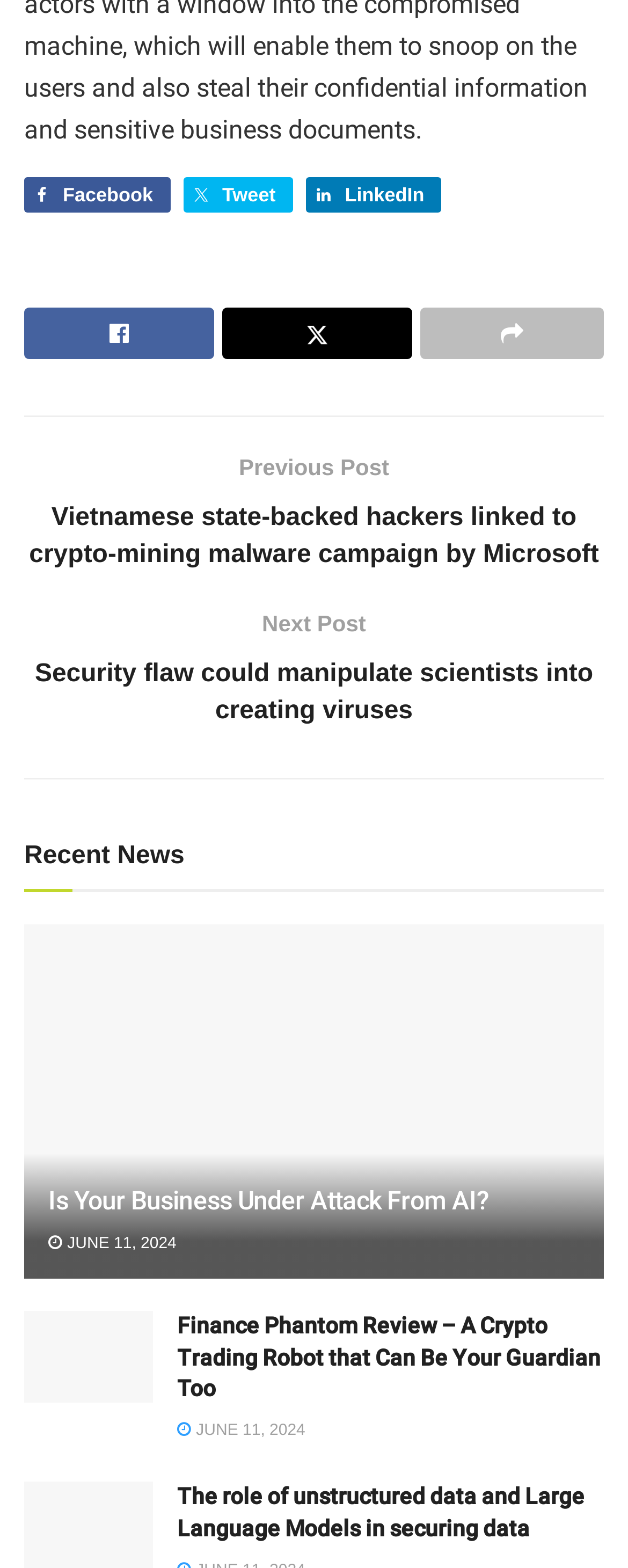Find the bounding box coordinates for the HTML element specified by: "aria-label="Facebook" title="Facebook"".

None